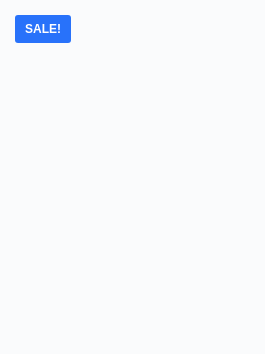Provide a brief response to the question using a single word or phrase: 
What type of materials is the advertisement likely promoting?

Educational materials